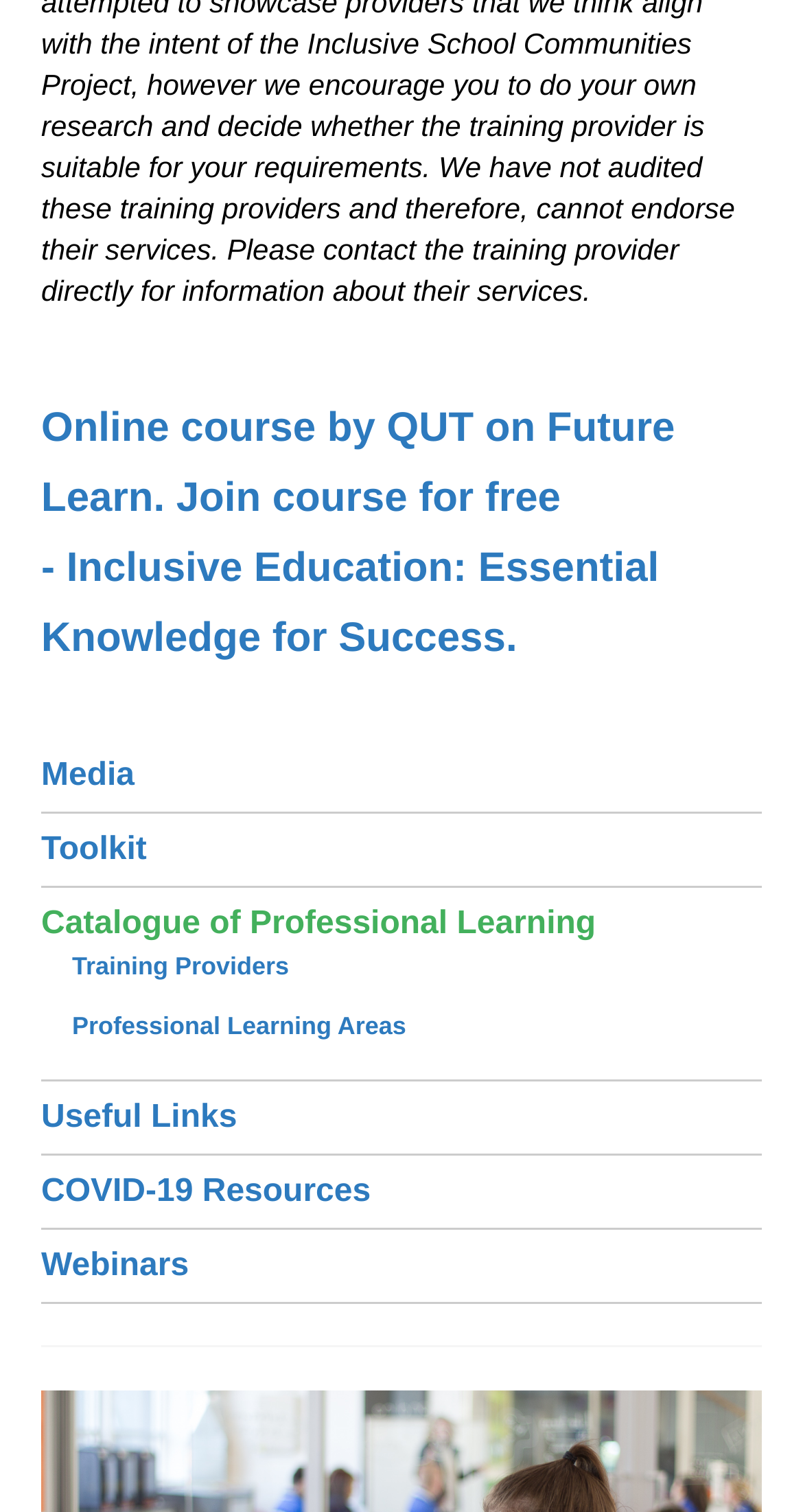Provide a brief response in the form of a single word or phrase:
What is the last link available on the webpage?

Webinars